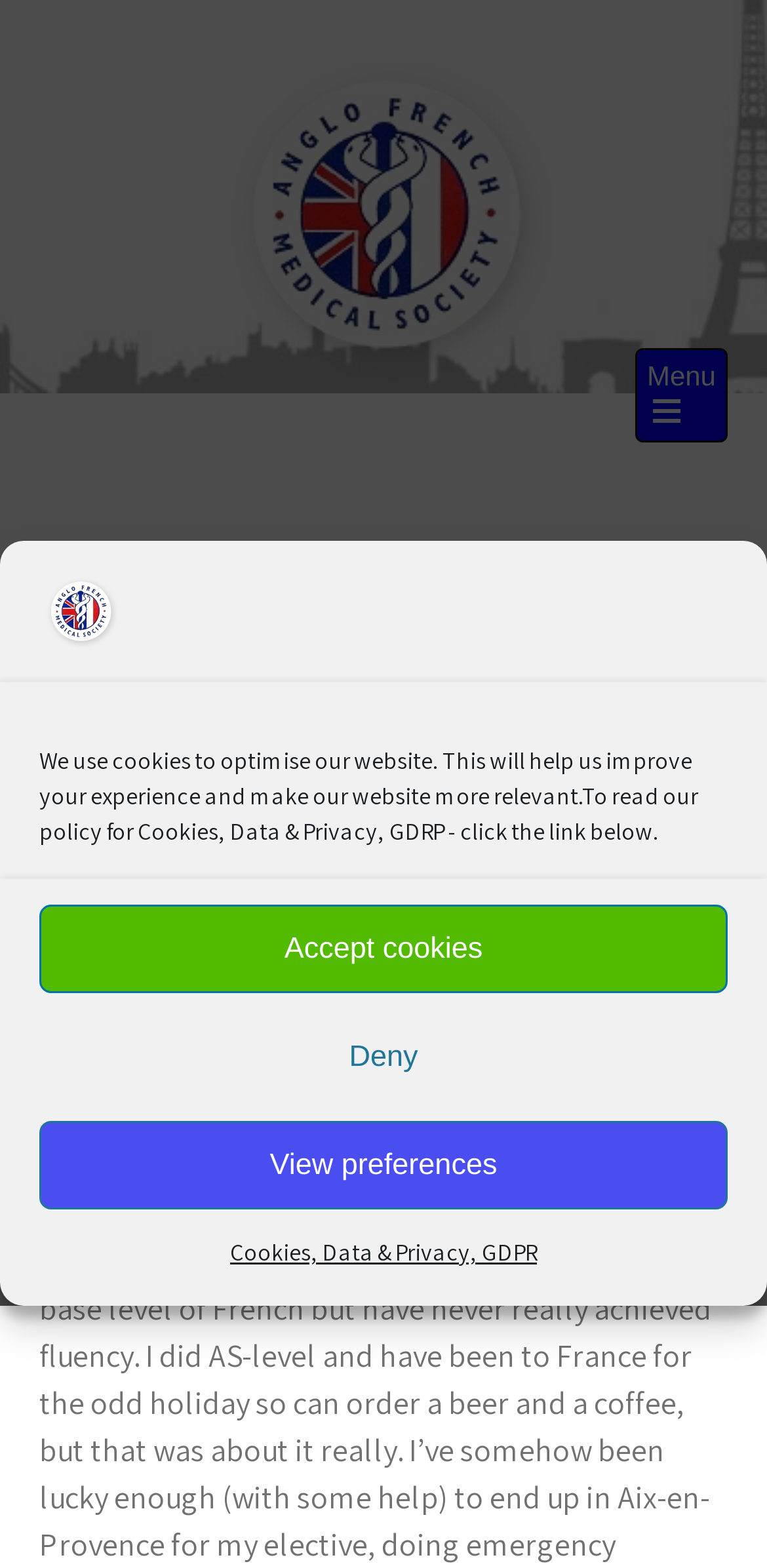What is the location mentioned in the blog post?
Could you answer the question in a detailed manner, providing as much information as possible?

The location is mentioned in the title of the blog post 'Sam’s Blog Week 1- A final year student elective experience in “Les Urgences”- Aix en Provence. April 2015'.